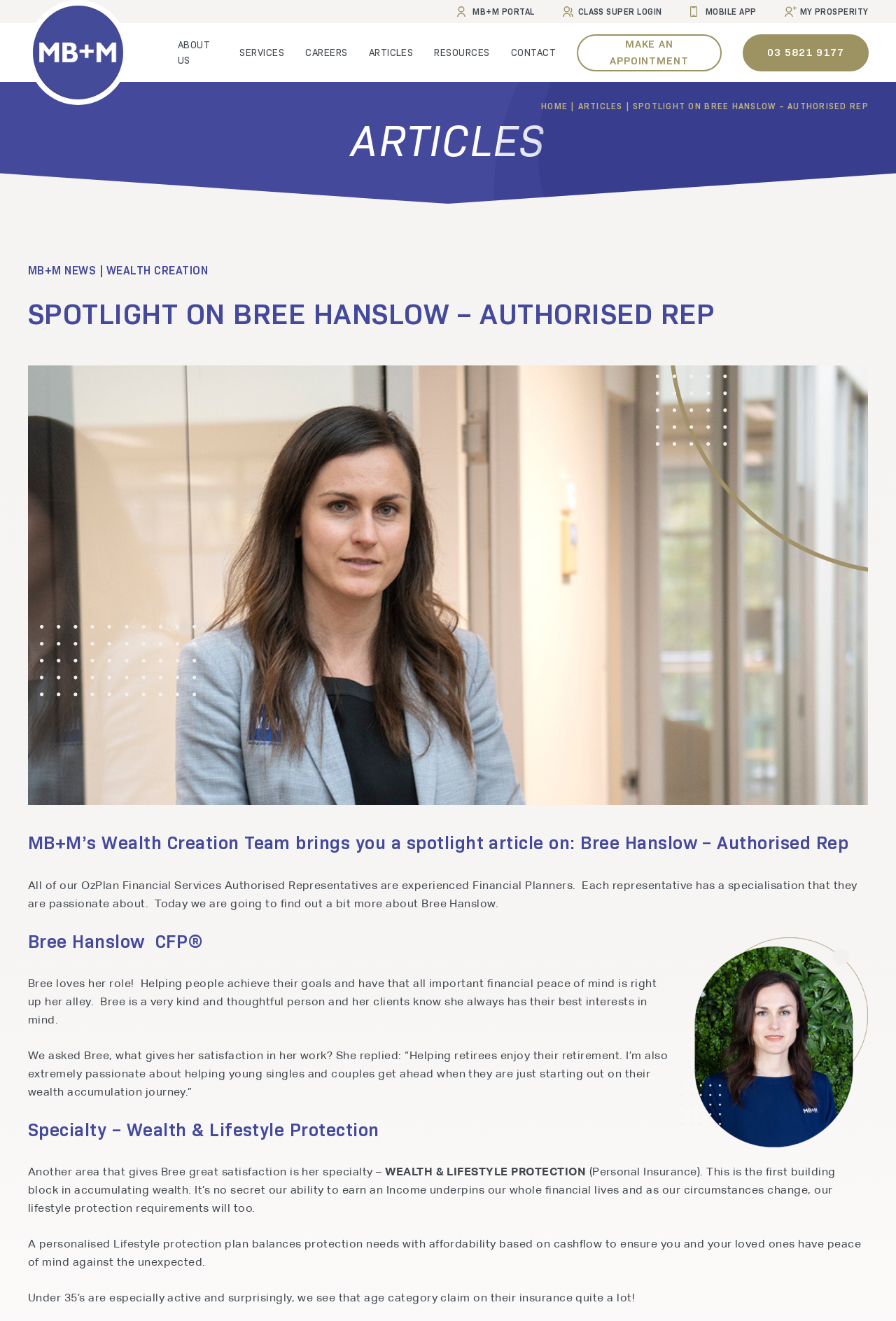Highlight the bounding box coordinates of the region I should click on to meet the following instruction: "Contact MB+M".

[0.644, 0.026, 0.805, 0.054]